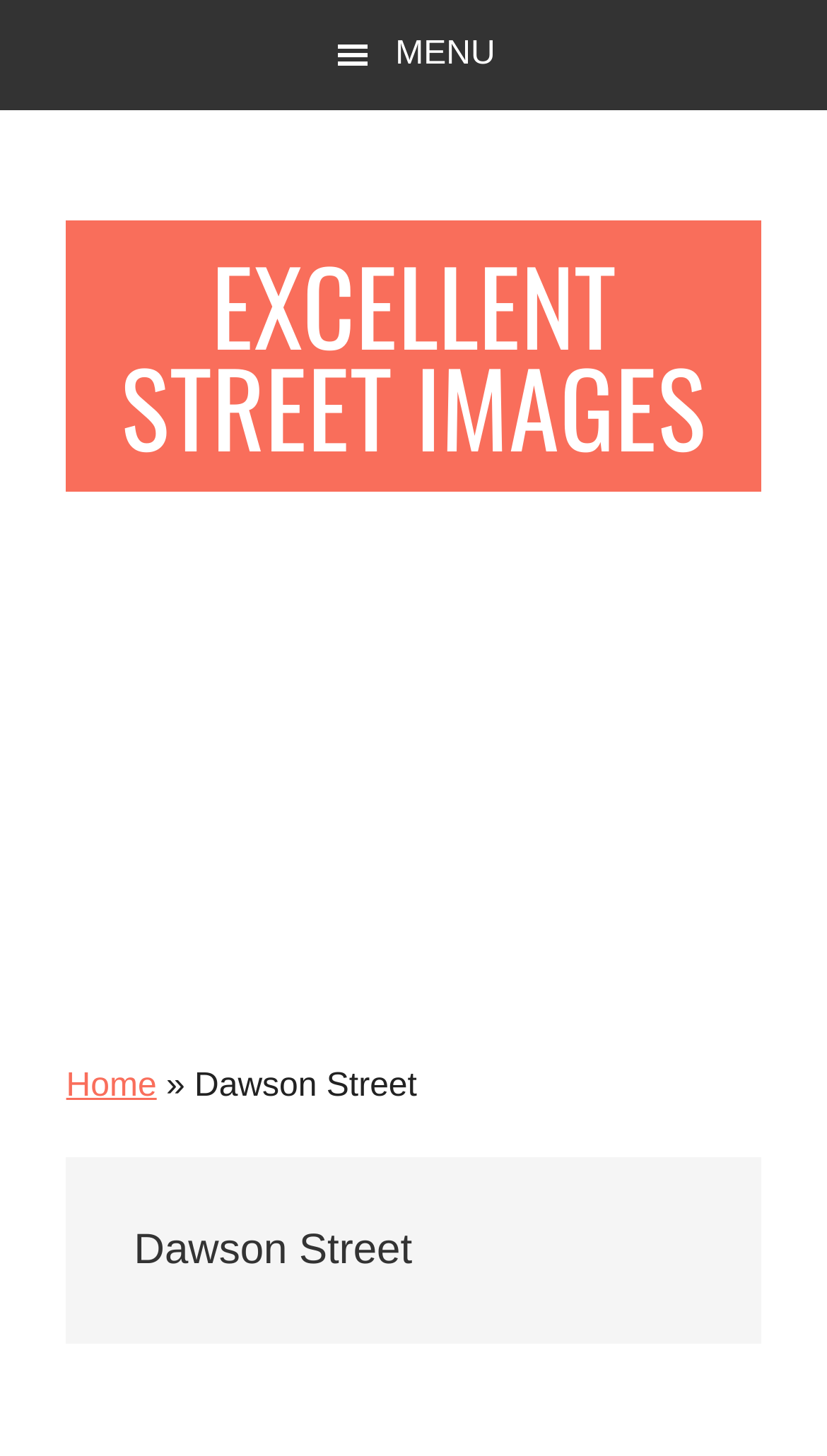Provide a brief response to the question using a single word or phrase: 
What is the name of the street?

Dawson Street